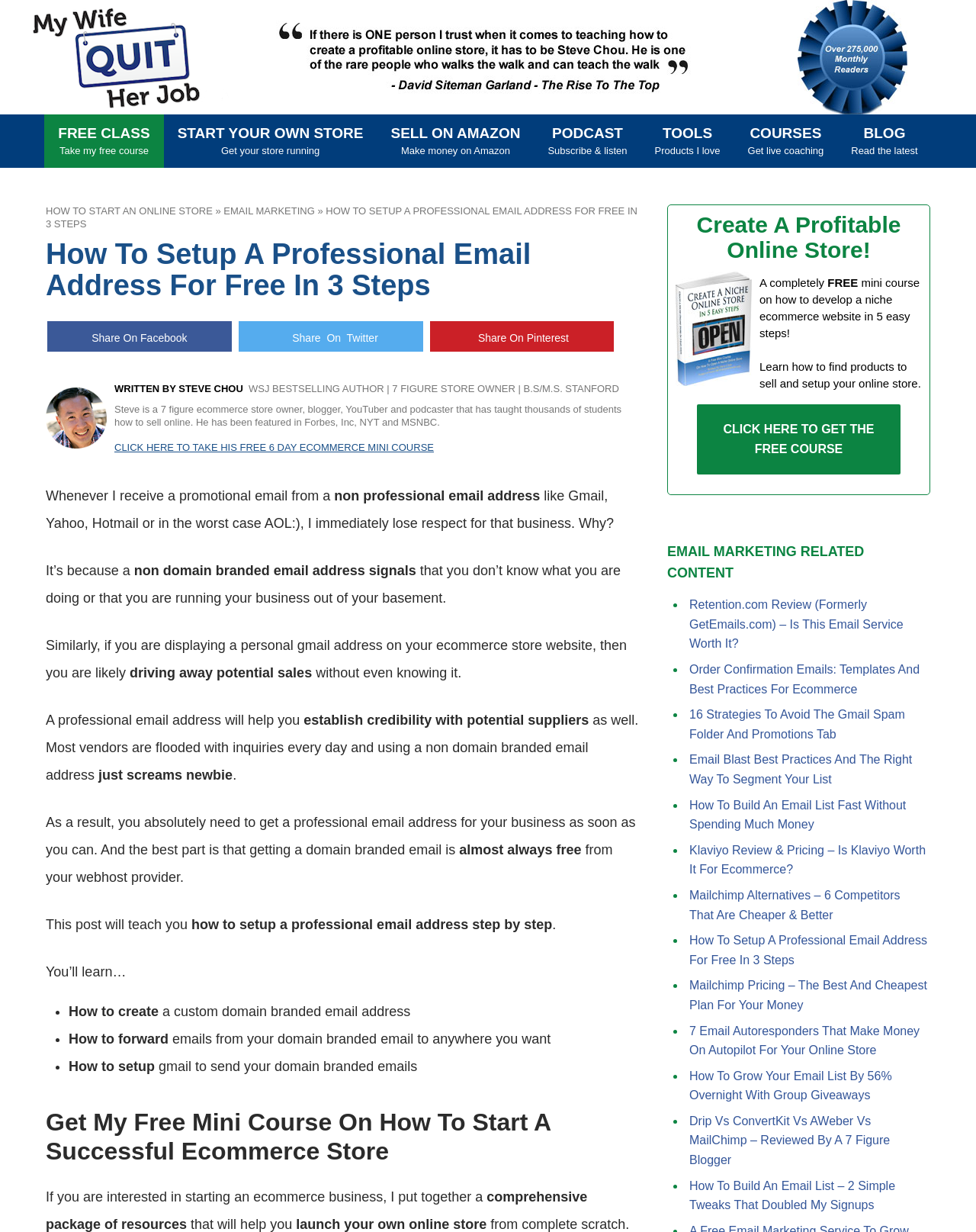Please give a one-word or short phrase response to the following question: 
What is the name of the website?

MyWifeQuitHerJob.com